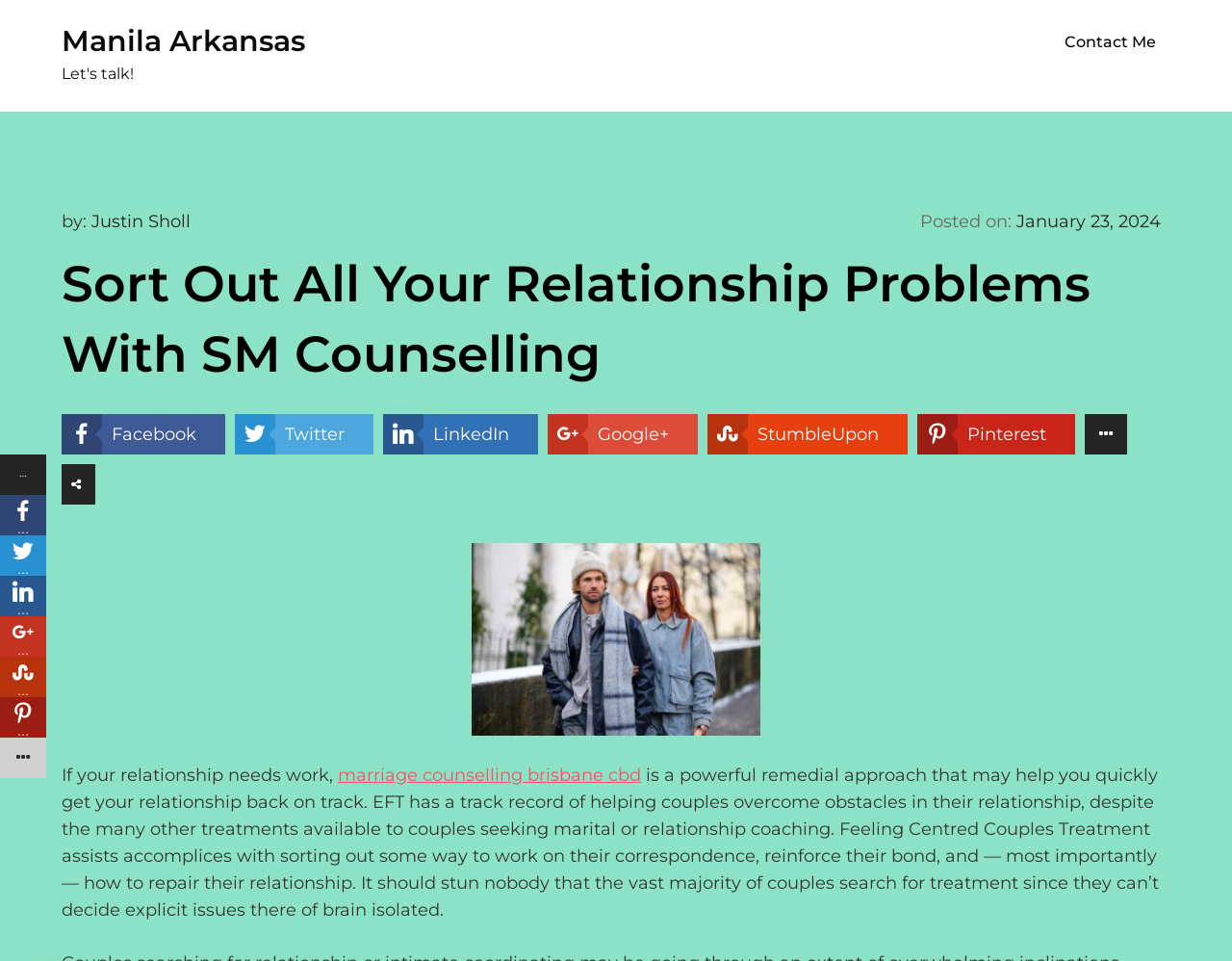Generate the text content of the main headline of the webpage.

Sort Out All Your Relationship Problems With SM Counselling